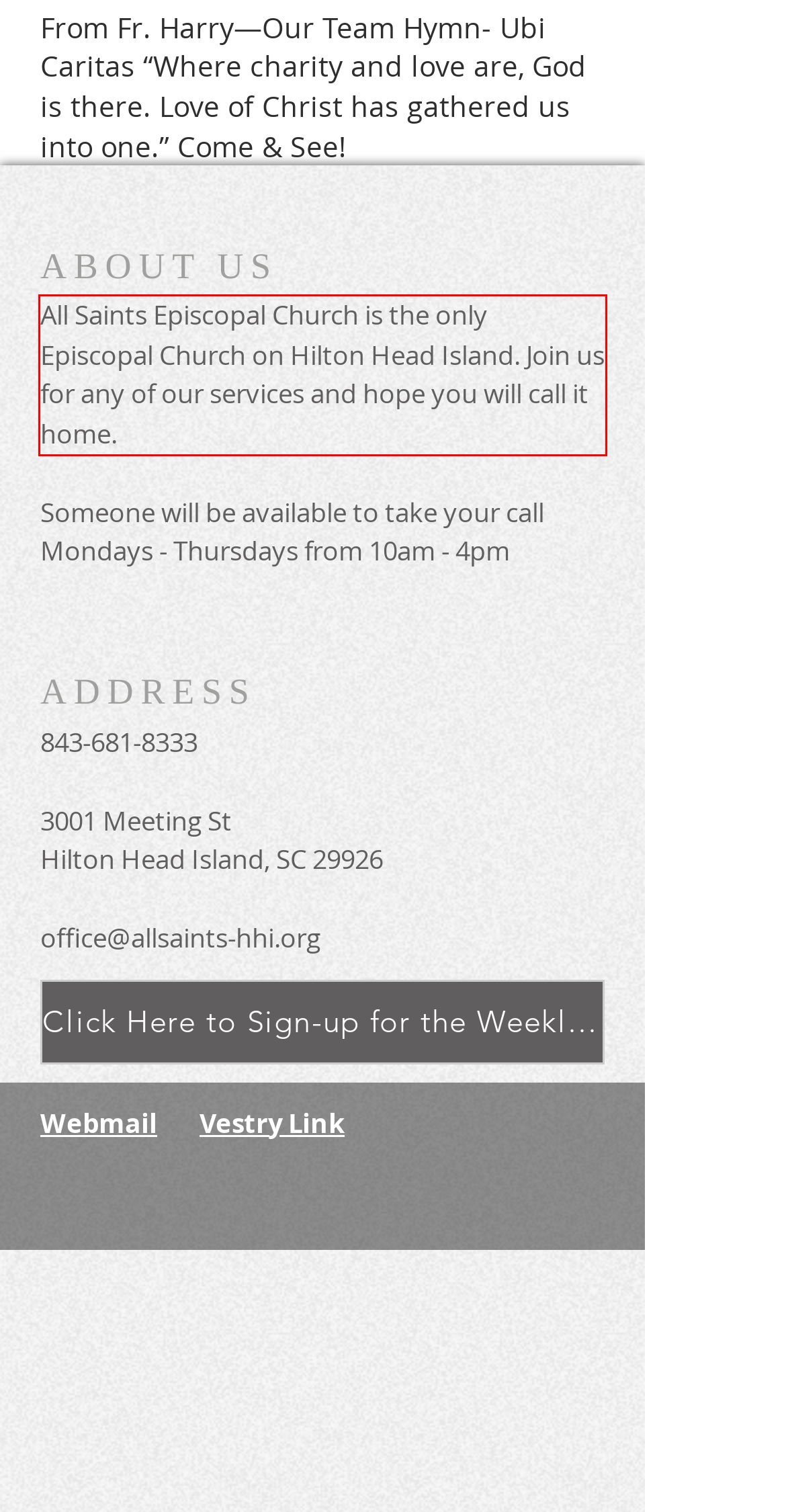Using the provided webpage screenshot, identify and read the text within the red rectangle bounding box.

All Saints Episcopal Church is the only Episcopal Church on Hilton Head Island. Join us for any of our services and hope you will call it home.